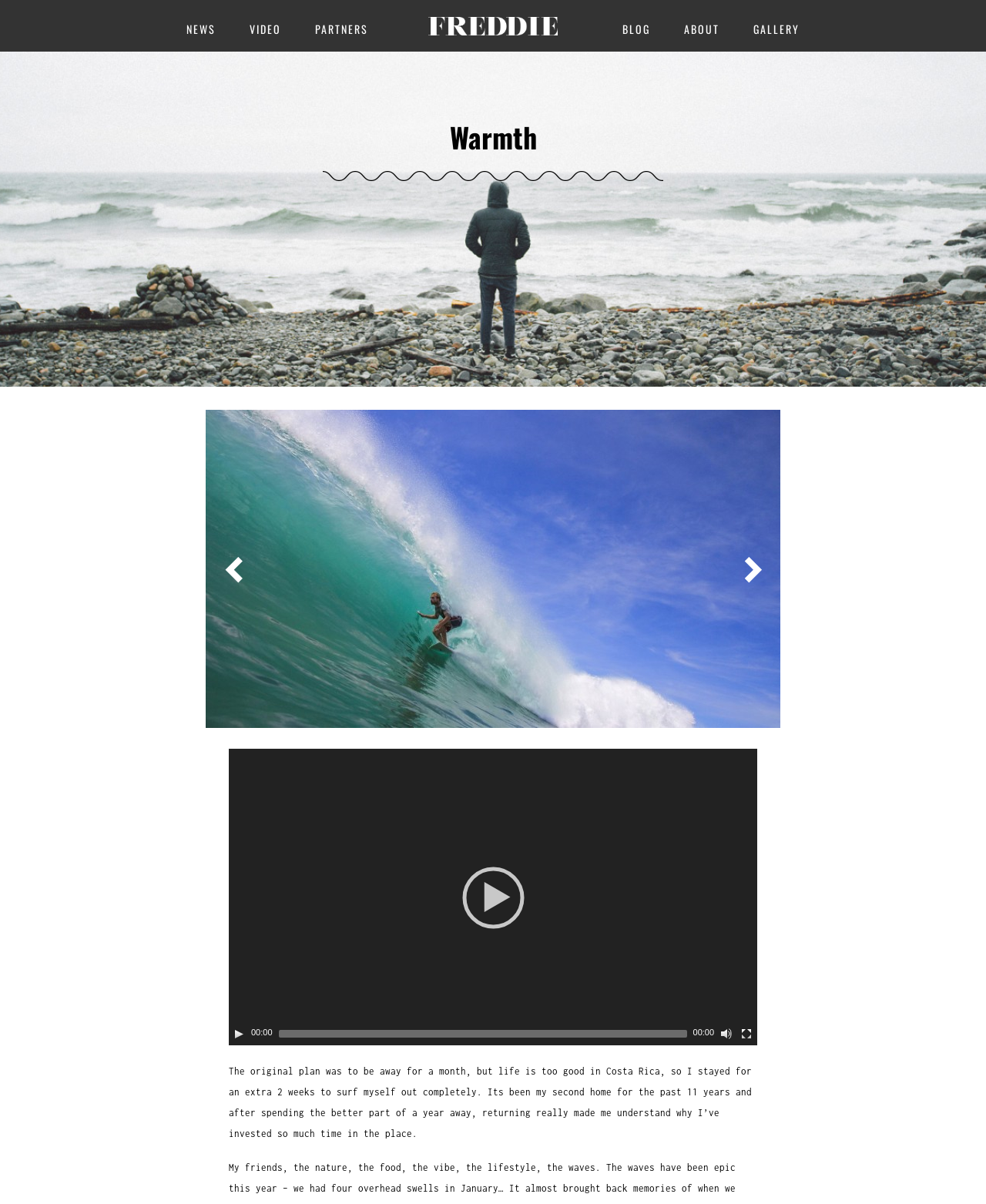Identify the bounding box of the HTML element described as: "alt="Freddie Meadows"".

[0.434, 0.014, 0.566, 0.029]